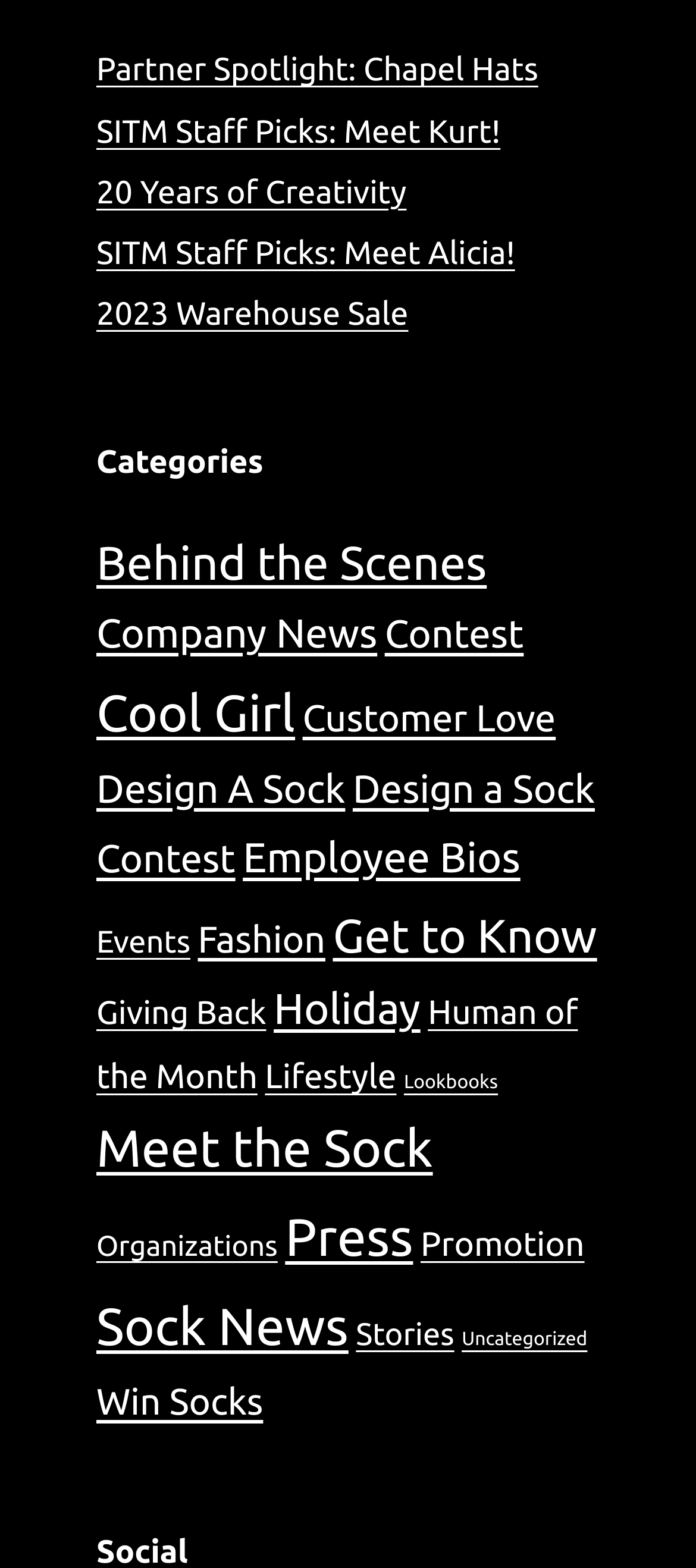What is the last category listed?
From the image, respond with a single word or phrase.

Uncategorized